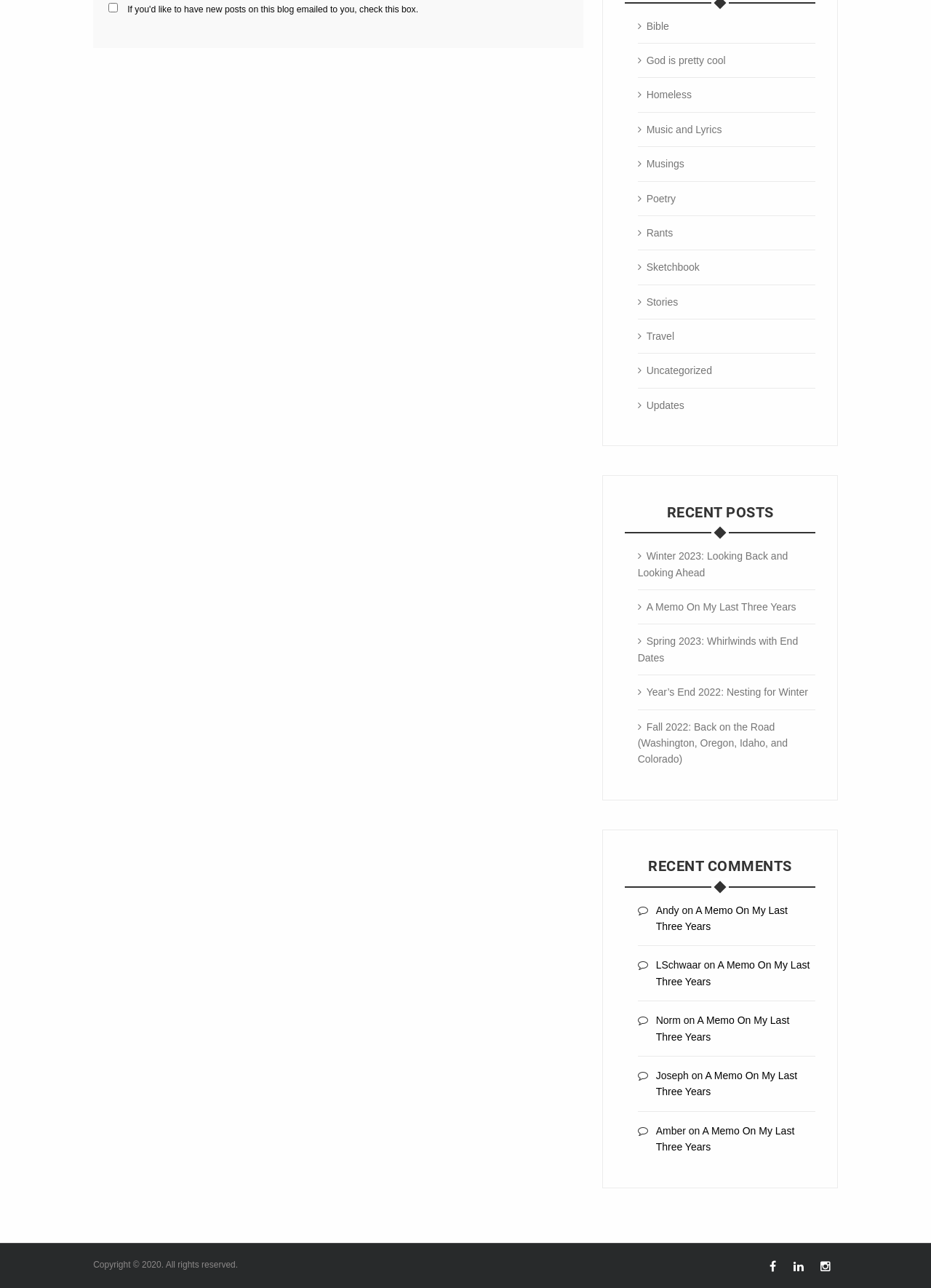Specify the bounding box coordinates of the region I need to click to perform the following instruction: "Follow the link to 'God is pretty cool'". The coordinates must be four float numbers in the range of 0 to 1, i.e., [left, top, right, bottom].

[0.685, 0.042, 0.779, 0.051]